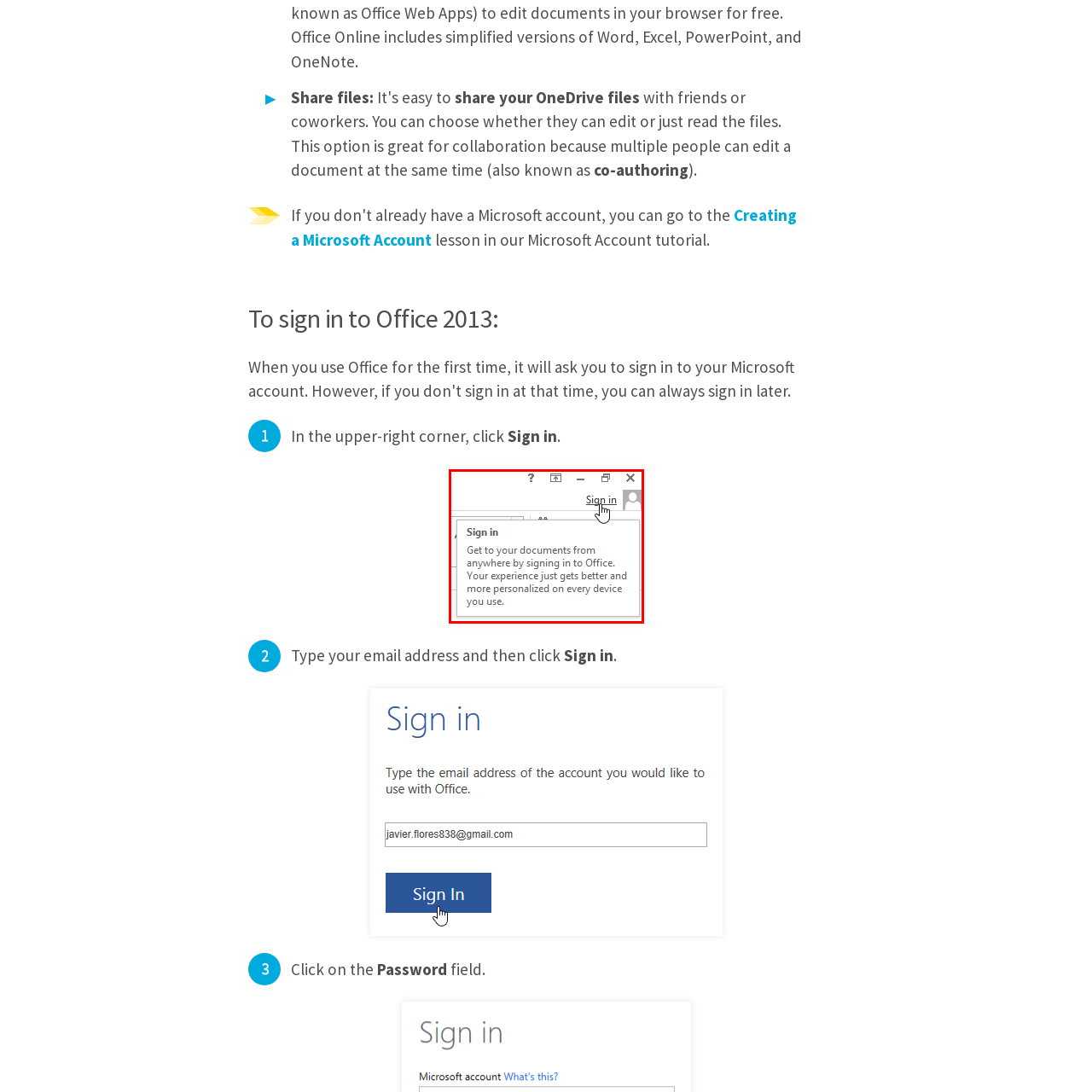View the part of the image marked by the red boundary and provide a one-word or short phrase answer to this question: 
What is the benefit of signing into Office?

Access documents remotely